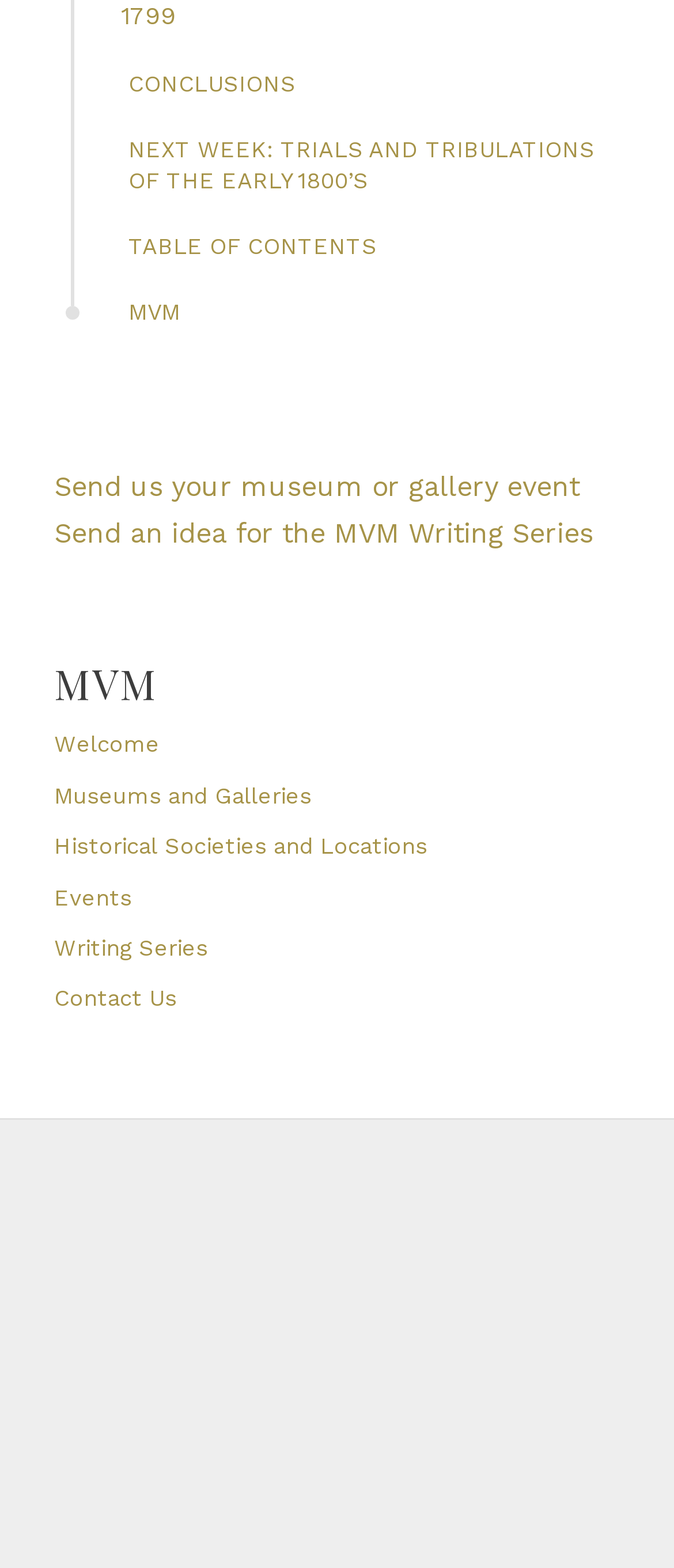Can you find the bounding box coordinates for the element to click on to achieve the instruction: "go to writing series"?

[0.569, 0.782, 0.844, 0.811]